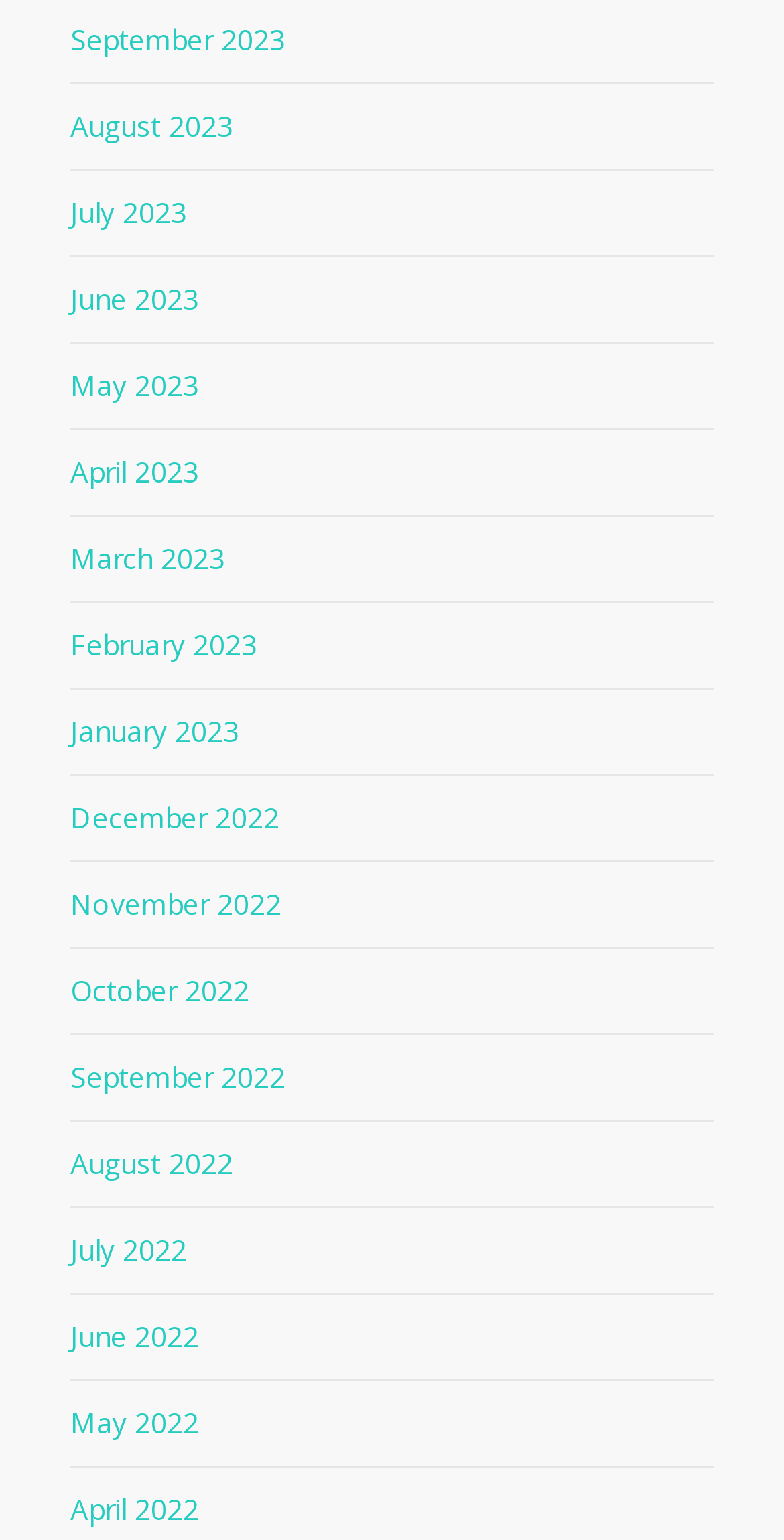Provide a brief response using a word or short phrase to this question:
What is the position of the 'June 2023' link?

Above 'May 2023'